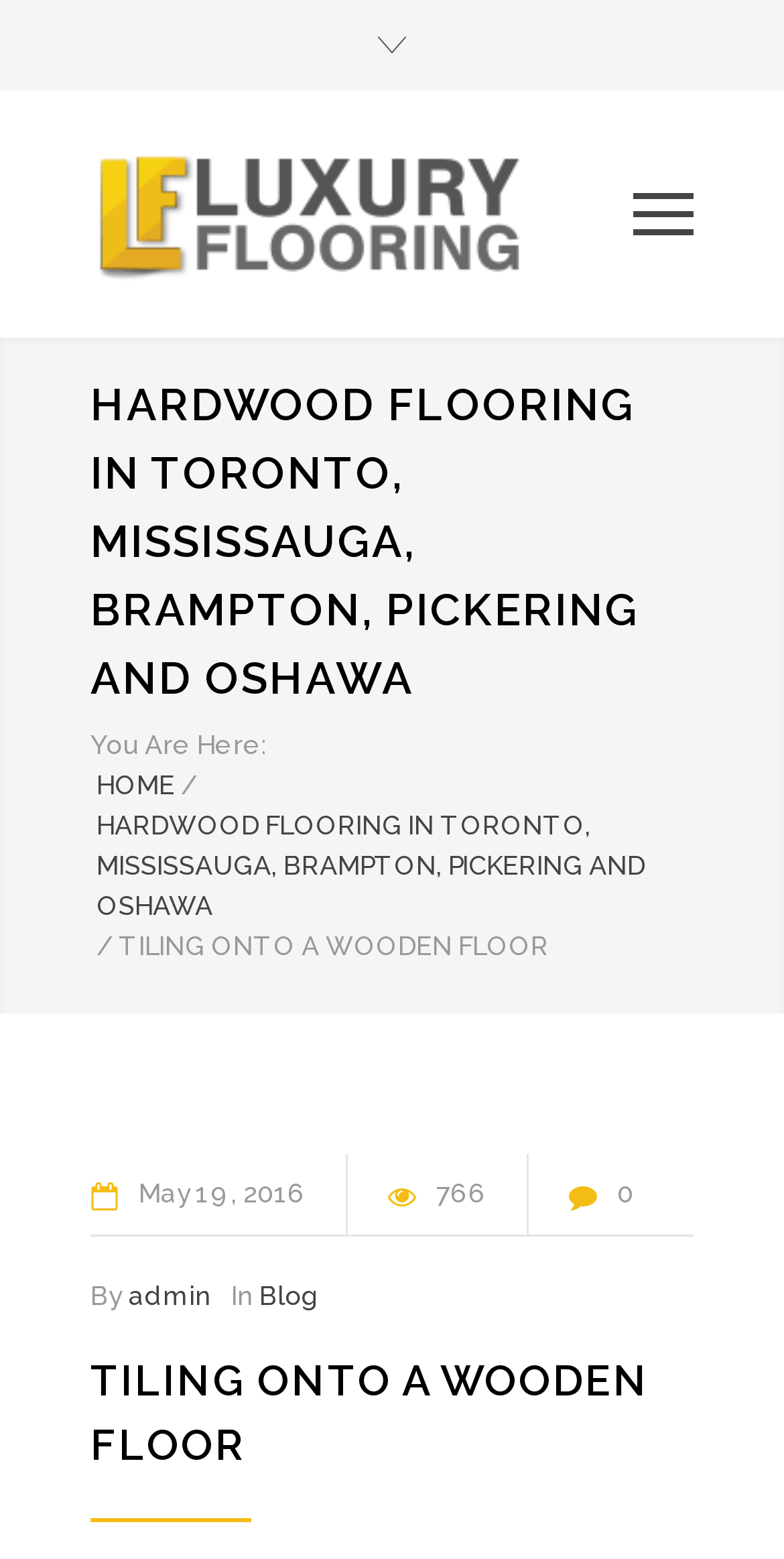Could you provide the bounding box coordinates for the portion of the screen to click to complete this instruction: "go to HARDWOOD FLOORING IN TORONTO, MISSISSAUGA, BRAMPTON, PICKERING AND OSHAWA"?

[0.115, 0.243, 0.815, 0.452]